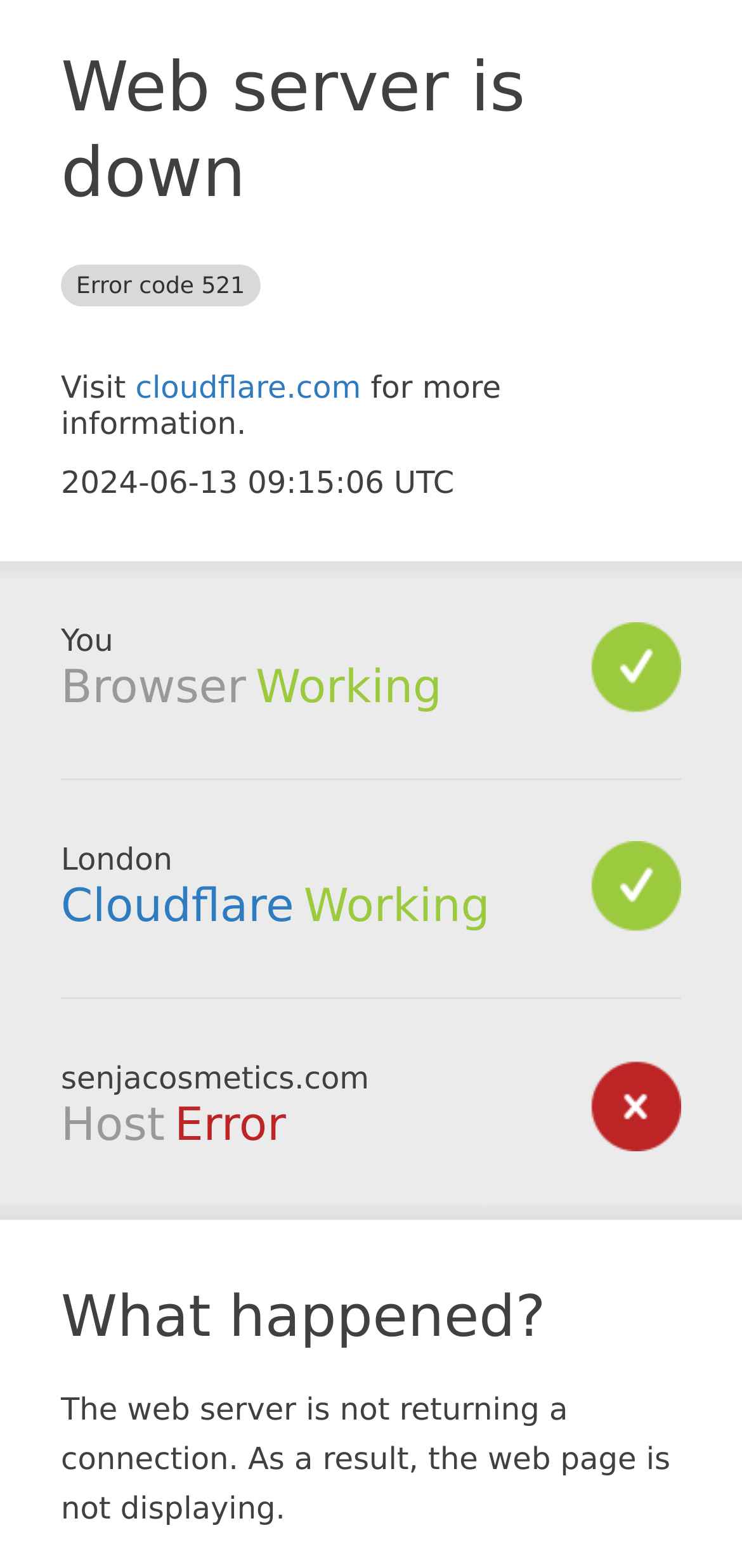Bounding box coordinates should be in the format (top-left x, top-left y, bottom-right x, bottom-right y) and all values should be floating point numbers between 0 and 1. Determine the bounding box coordinate for the UI element described as: cloudflare.com

[0.183, 0.235, 0.486, 0.258]